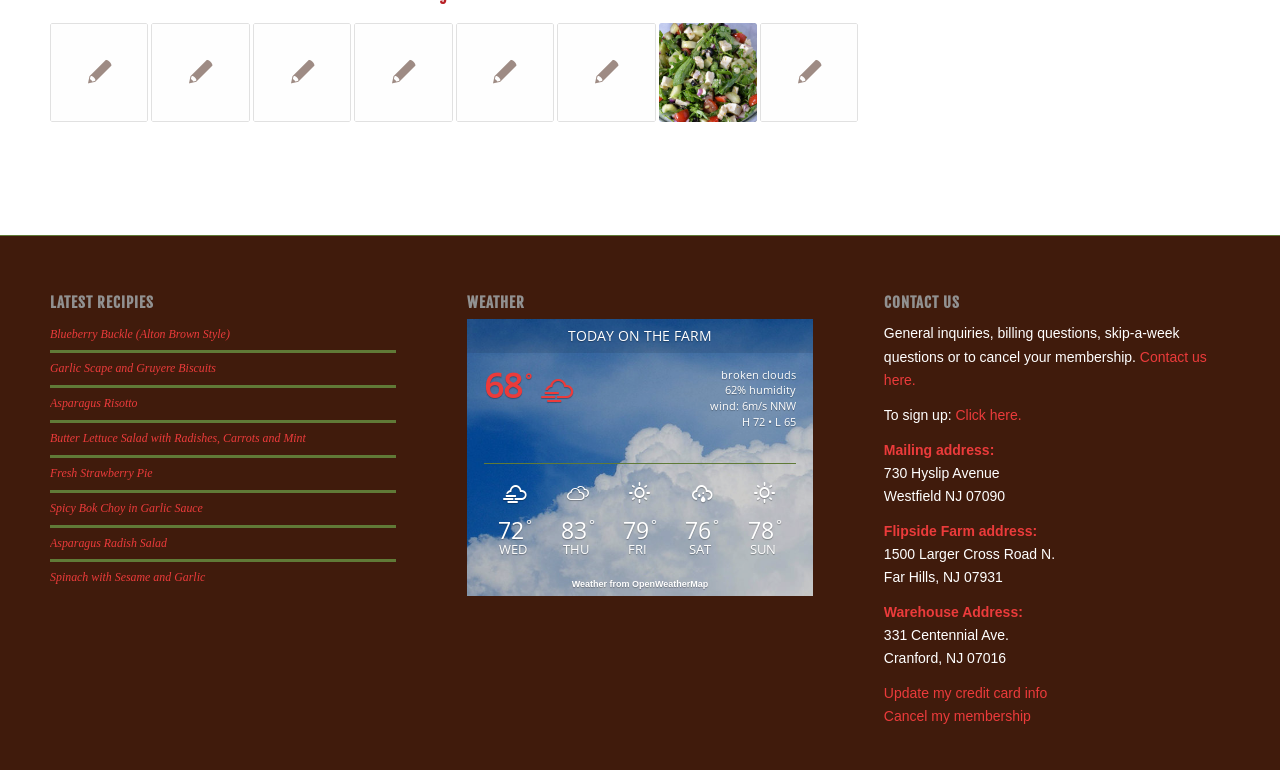Locate the bounding box coordinates of the element that should be clicked to execute the following instruction: "Go to the top of the page".

None